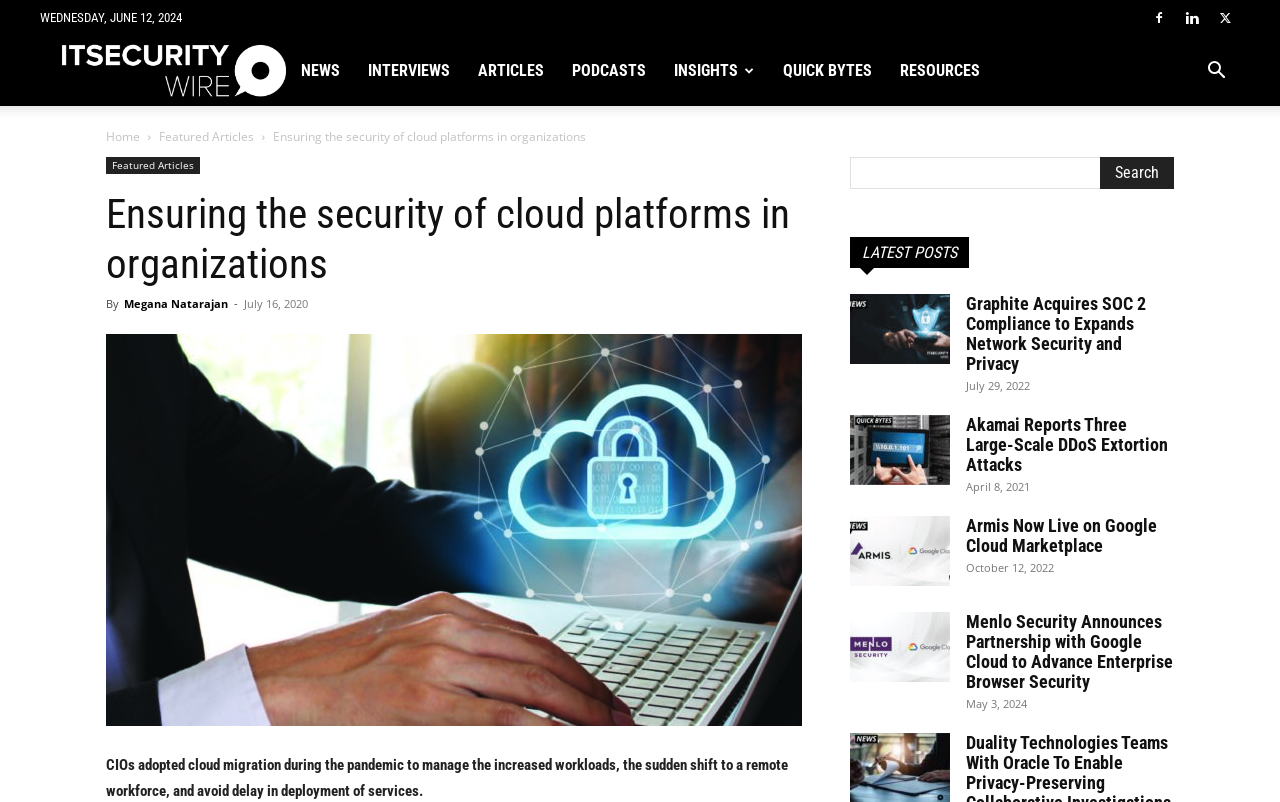Predict the bounding box for the UI component with the following description: "Articles".

[0.373, 0.045, 0.425, 0.132]